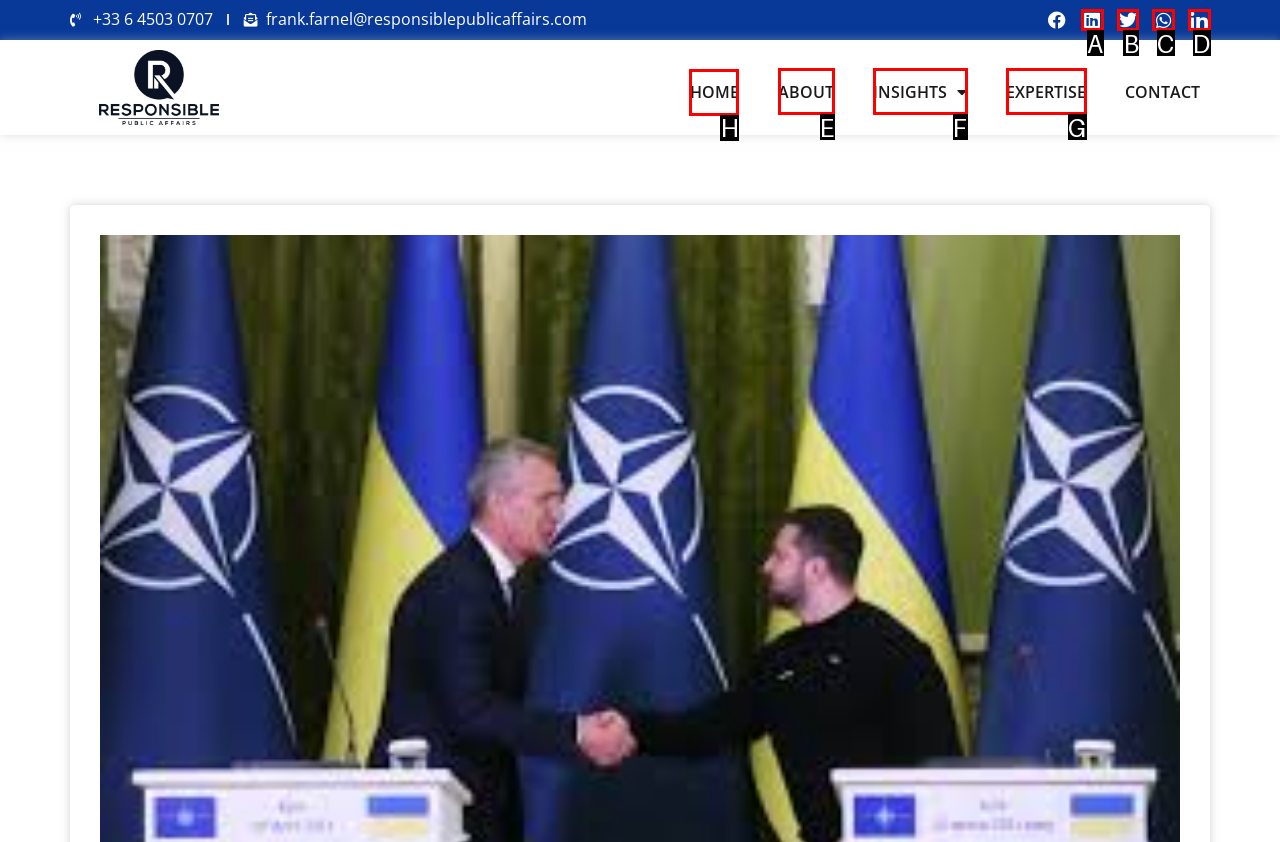Identify the HTML element that should be clicked to accomplish the task: Go to home page
Provide the option's letter from the given choices.

H